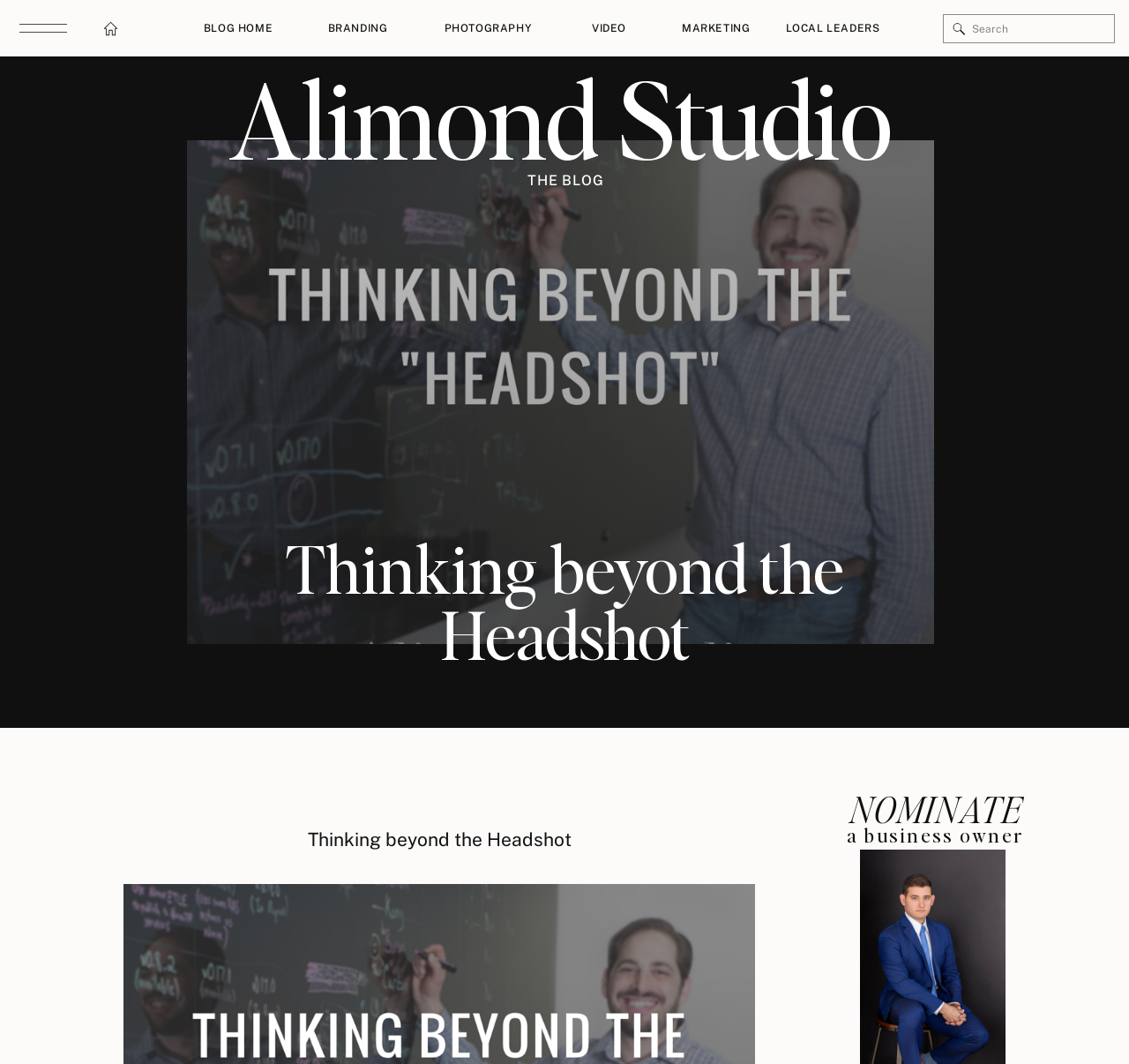Please identify the bounding box coordinates of the clickable region that I should interact with to perform the following instruction: "Click on the BLOG HOME link". The coordinates should be expressed as four float numbers between 0 and 1, i.e., [left, top, right, bottom].

[0.179, 0.019, 0.243, 0.036]